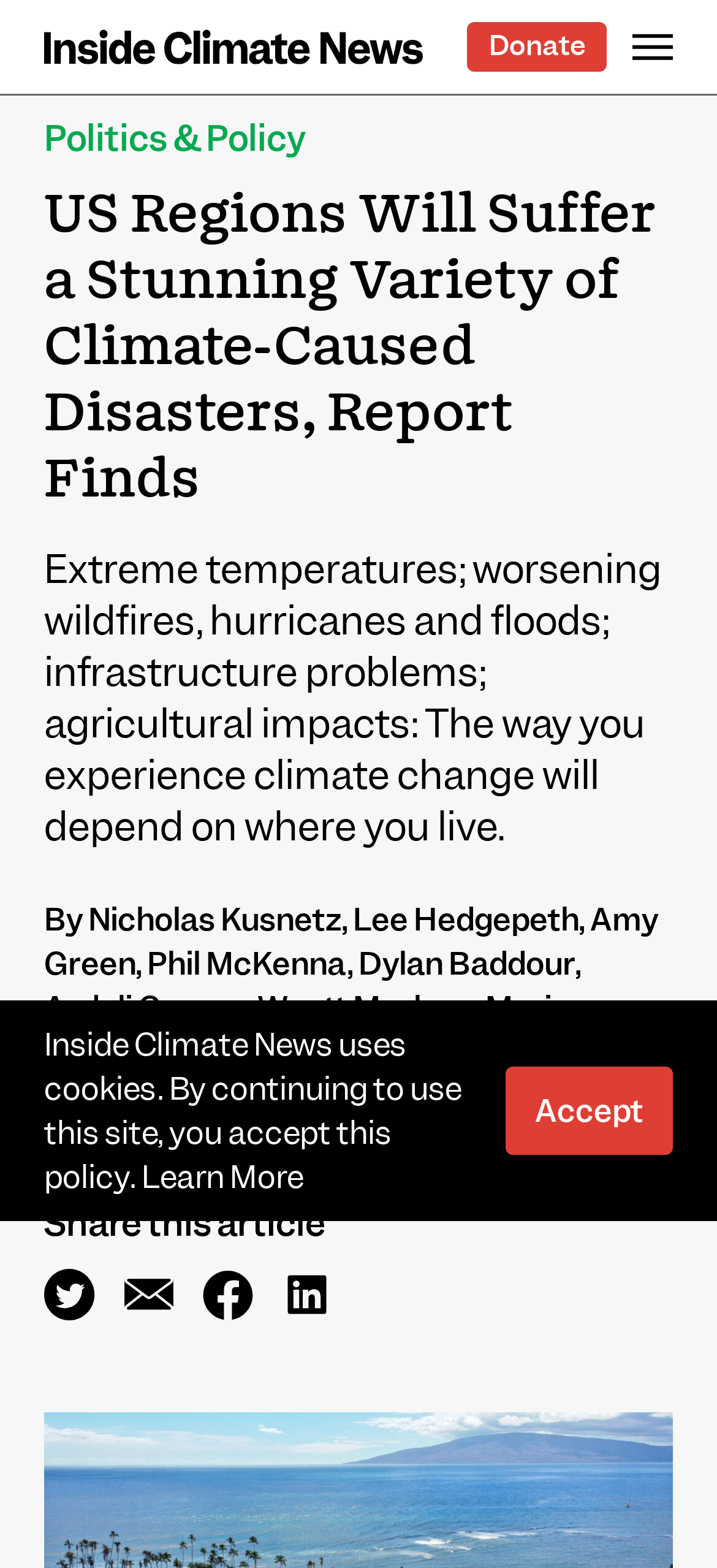When was the article published?
Based on the image, give a concise answer in the form of a single word or short phrase.

November 16, 2023